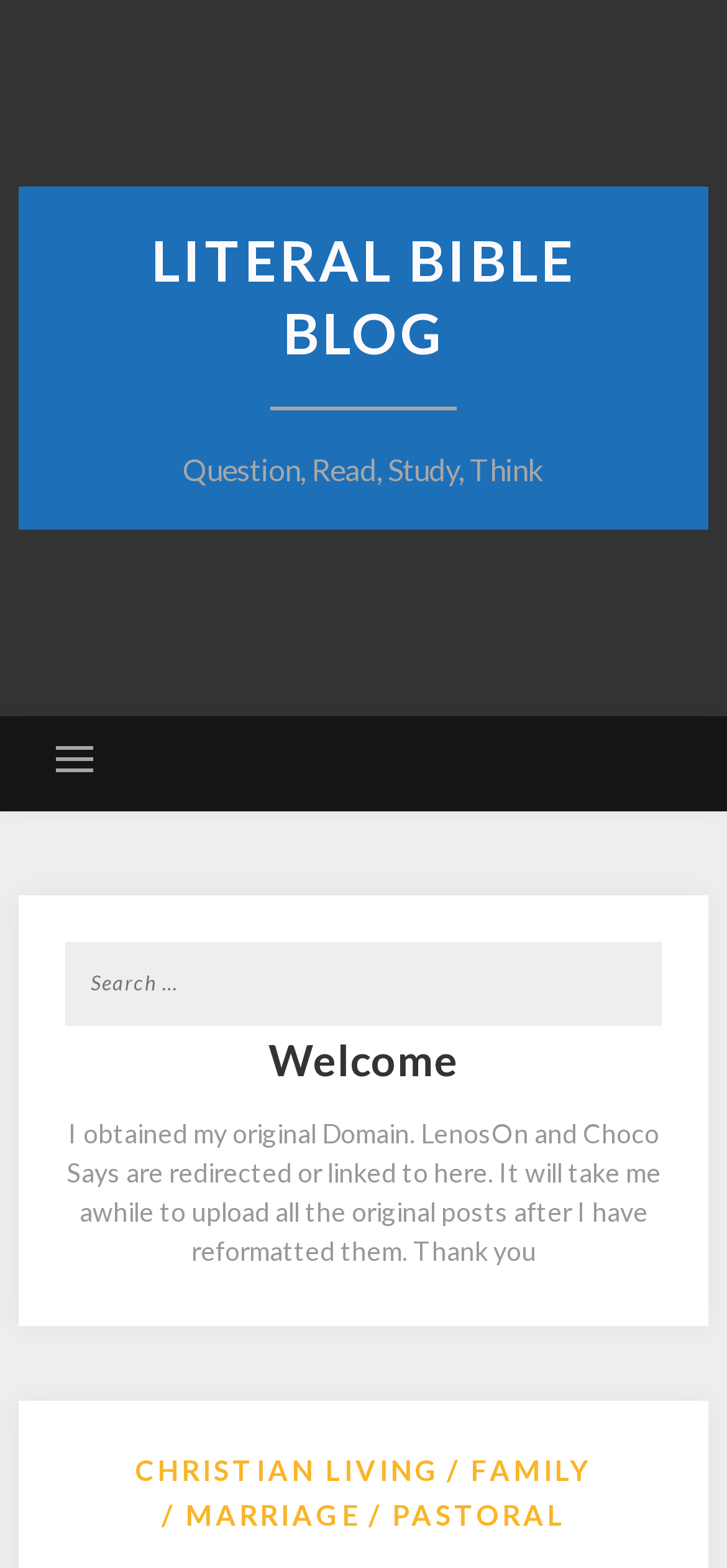Provide the bounding box coordinates for the specified HTML element described in this description: "Marriage". The coordinates should be four float numbers ranging from 0 to 1, in the format [left, top, right, bottom].

[0.222, 0.952, 0.499, 0.981]